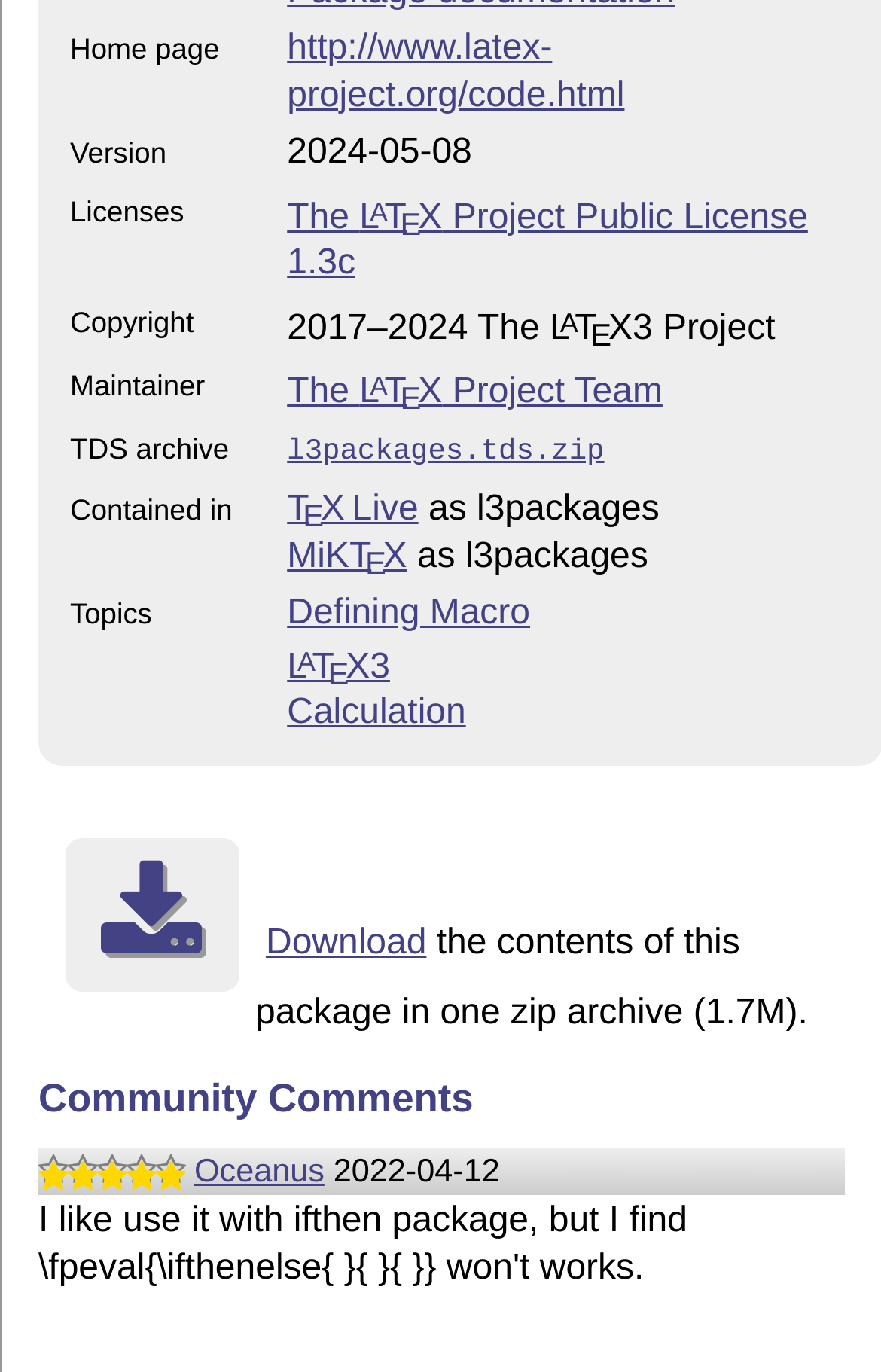What is the license of the LaTeX project?
Using the image as a reference, answer the question with a short word or phrase.

The LaTeX Project Public License 1.3c